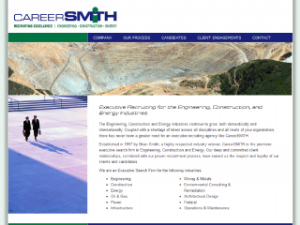When was CareerSmith established?
Give a one-word or short phrase answer based on the image.

1997